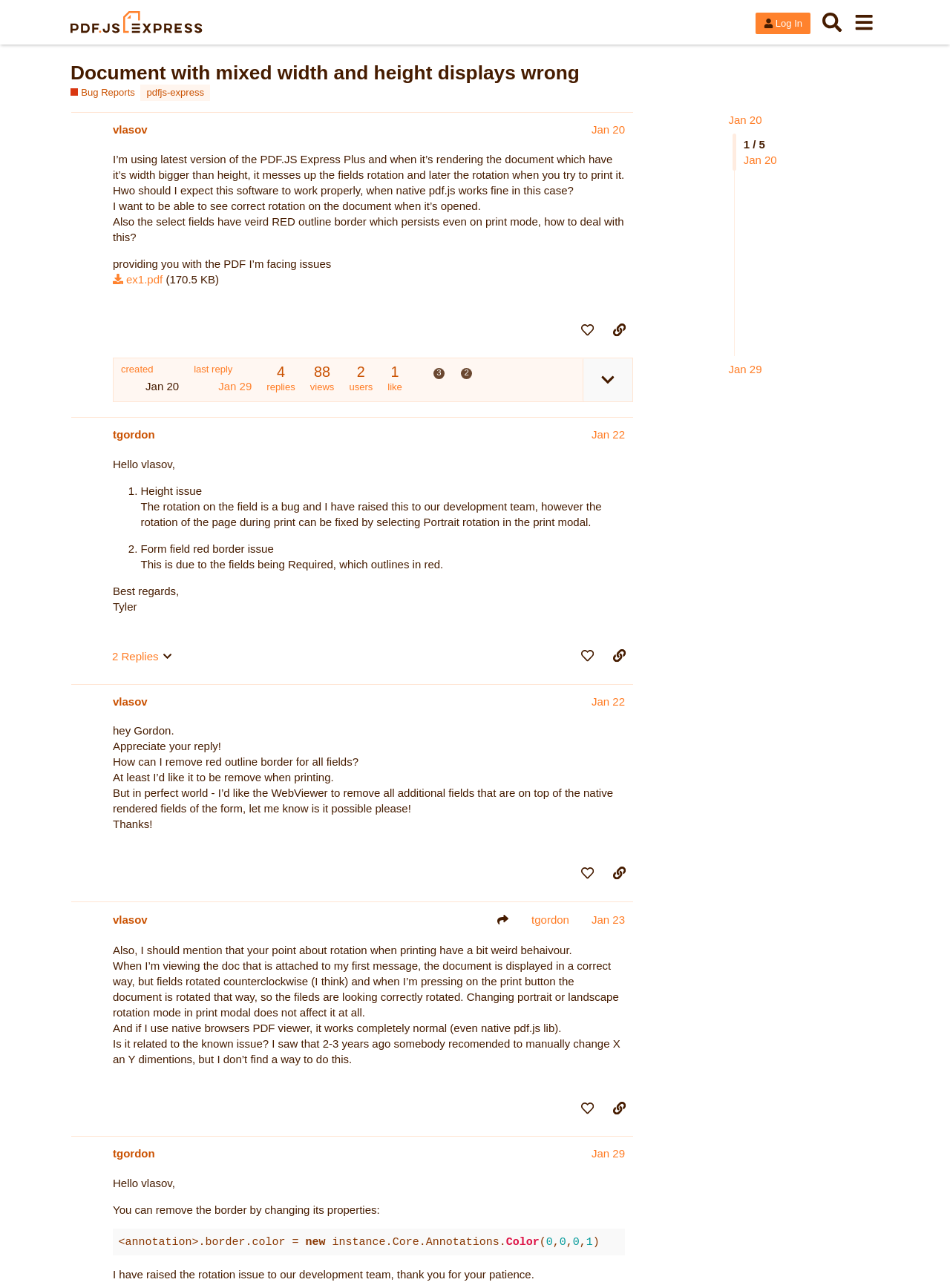Provide a one-word or brief phrase answer to the question:
How many replies does the post have?

2